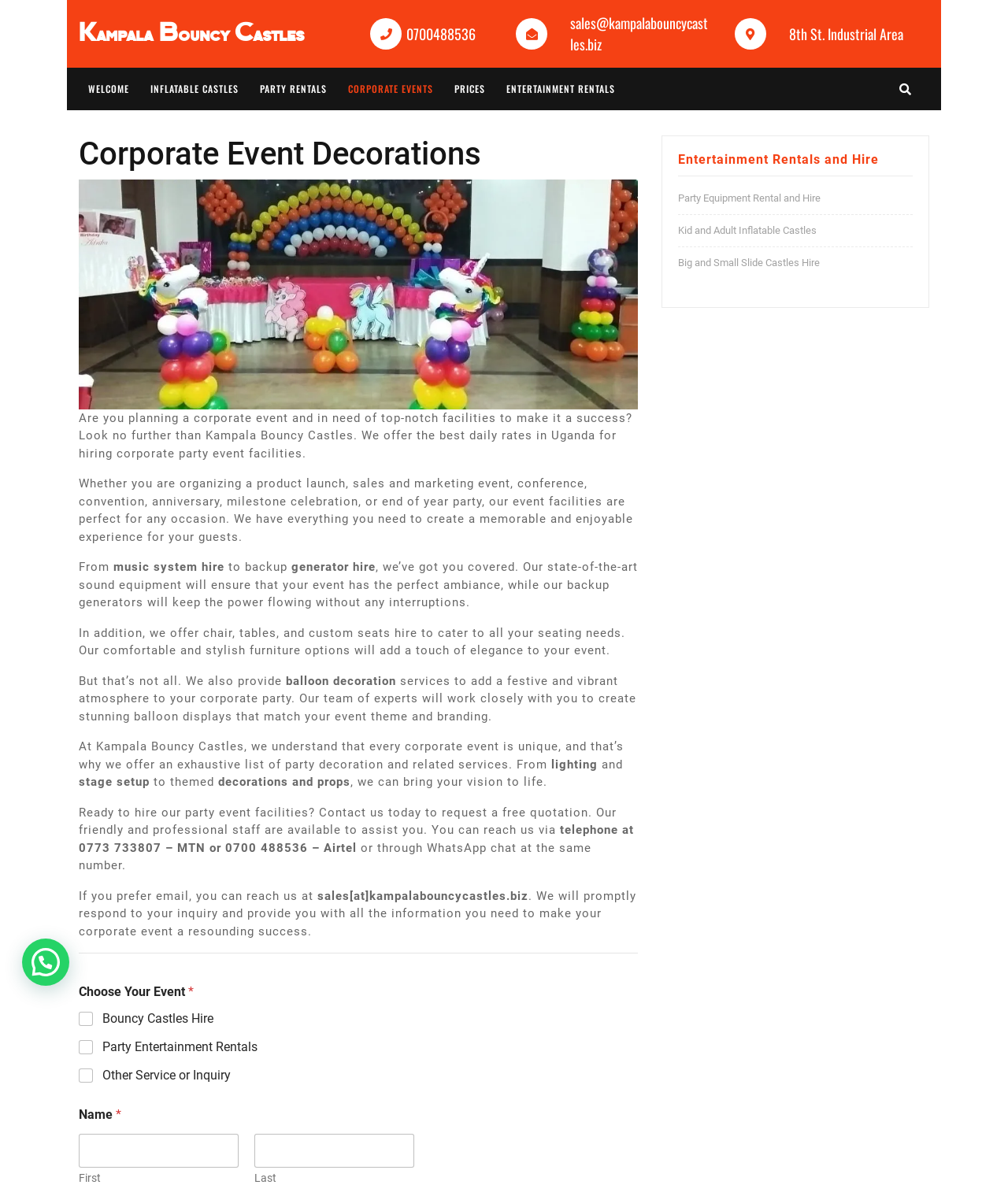How can I contact the company?
Analyze the screenshot and provide a detailed answer to the question.

The company provides multiple contact options, including phone numbers, WhatsApp chat, and email. The phone numbers are 0773 733807 (MTN) and 0700 488536 (Airtel), and the email address is sales@kampalabouncycastles.biz. These contact options are listed at the bottom of the webpage.